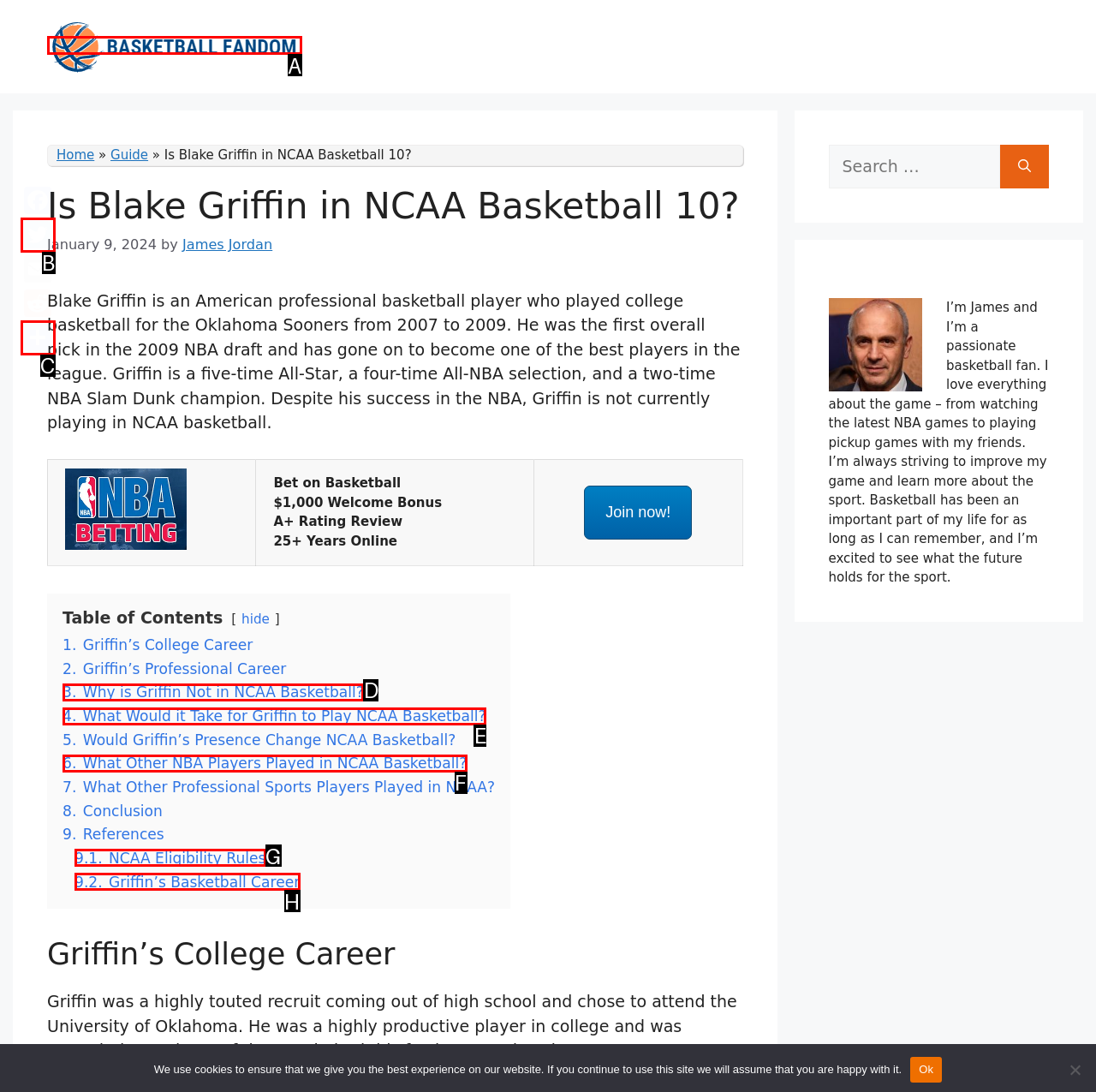Identify the correct letter of the UI element to click for this task: Click the 'Basketball Fandom' link
Respond with the letter from the listed options.

A